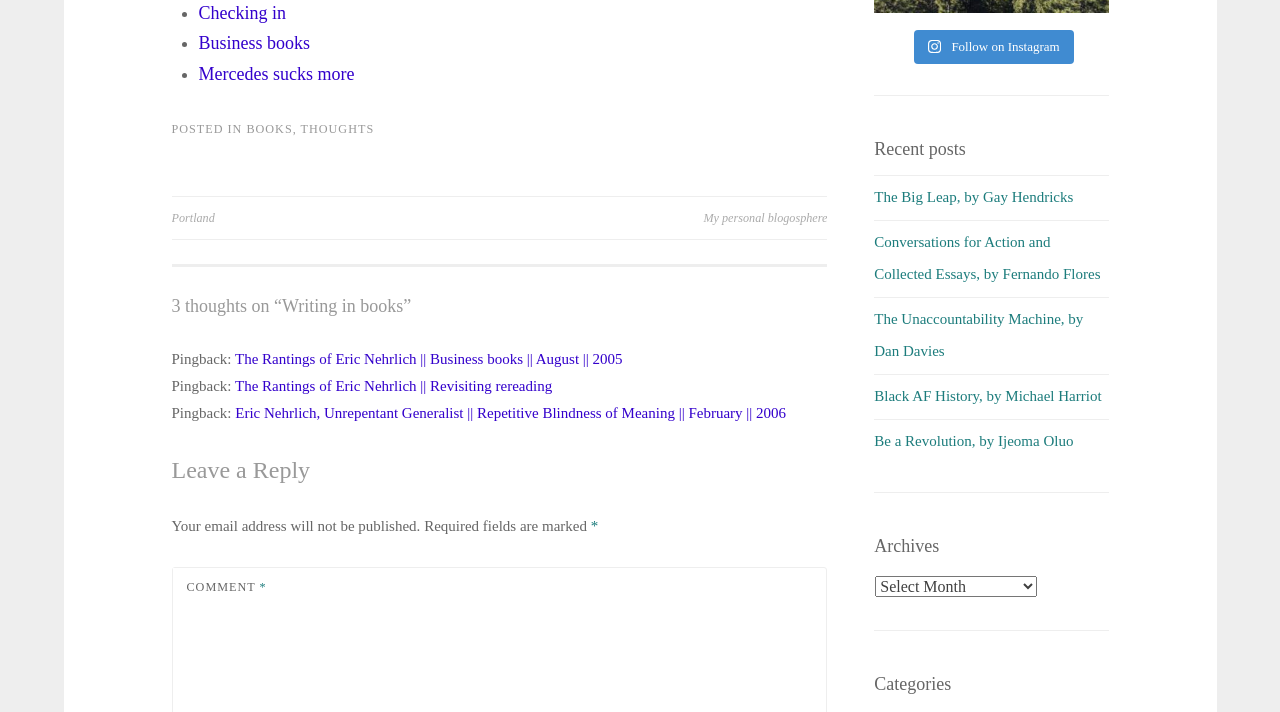Specify the bounding box coordinates (top-left x, top-left y, bottom-right x, bottom-right y) of the UI element in the screenshot that matches this description: Portland

[0.134, 0.294, 0.39, 0.319]